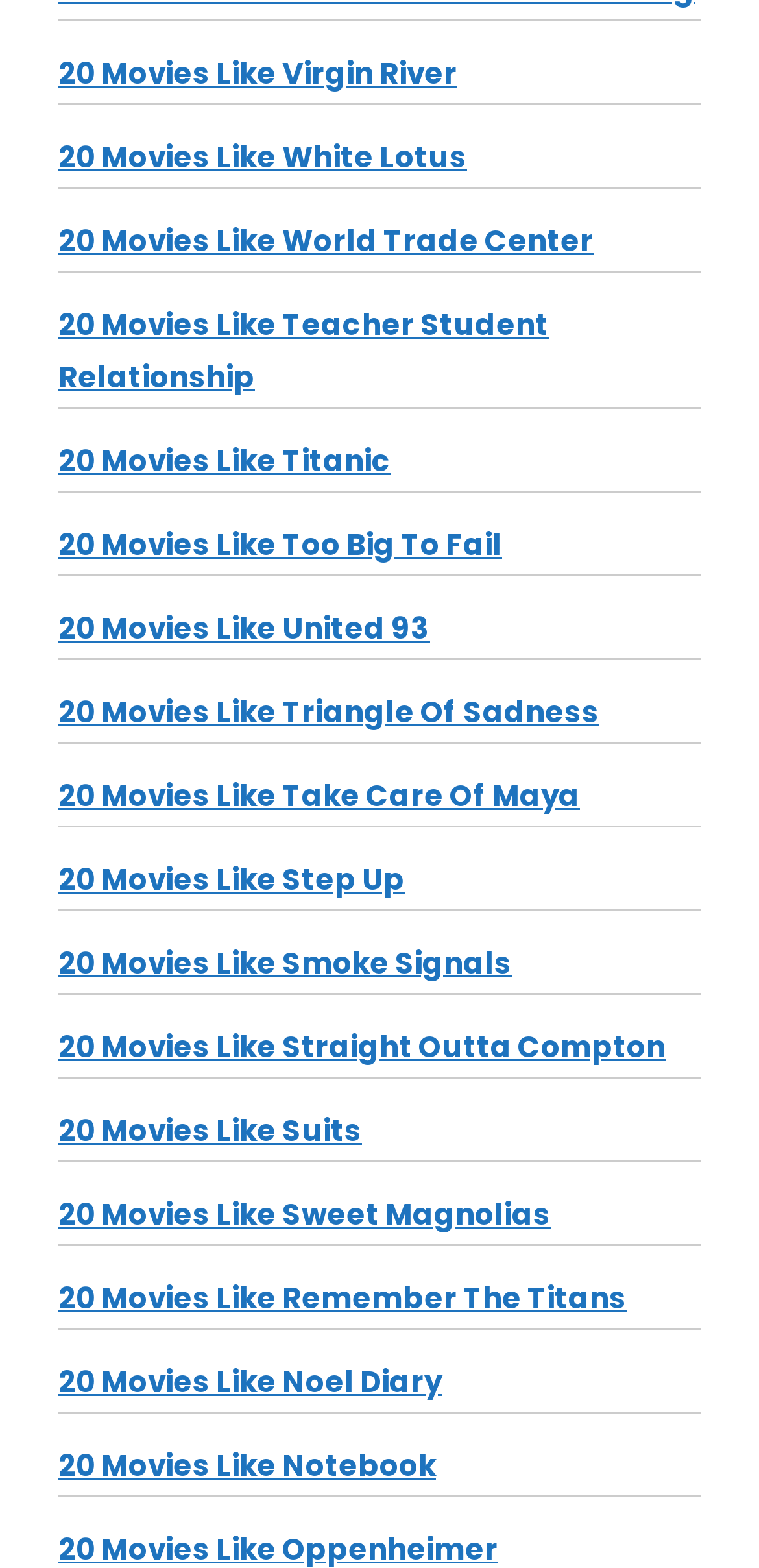Are the links arranged in alphabetical order?
Please respond to the question with a detailed and thorough explanation.

By examining the OCR text of each link, I noticed that they are not in alphabetical order. For example, '20 Movies Like Titanic' comes before '20 Movies Like Teacher Student Relationship', which would not be the case if they were in alphabetical order.